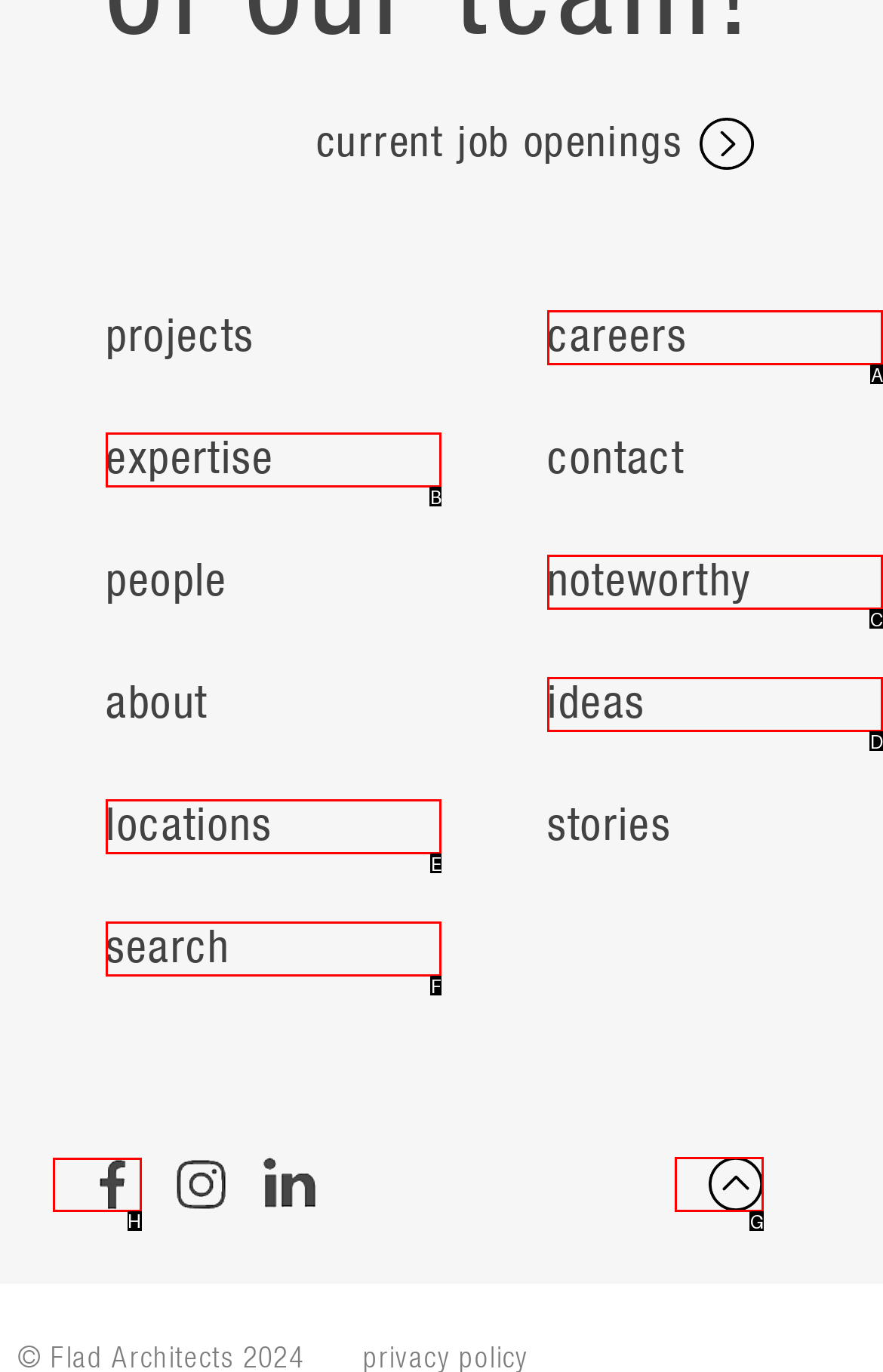Select the appropriate HTML element that needs to be clicked to execute the following task: visit Facebook page. Respond with the letter of the option.

H